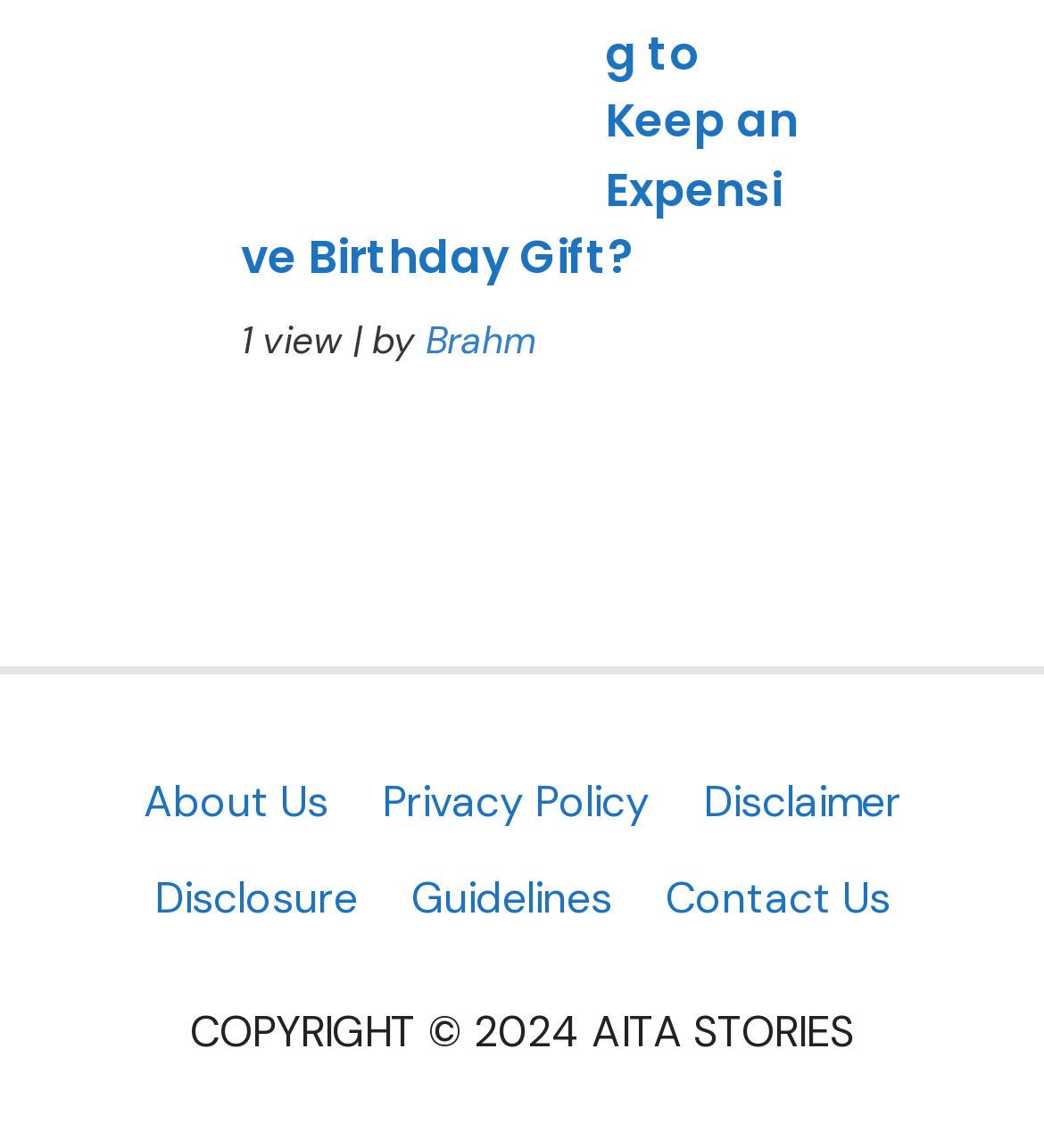What is the name of the website?
Give a detailed explanation using the information visible in the image.

The name of the website is mentioned at the bottom of the webpage as 'COPYRIGHT © 2024 AITA STORIES'.